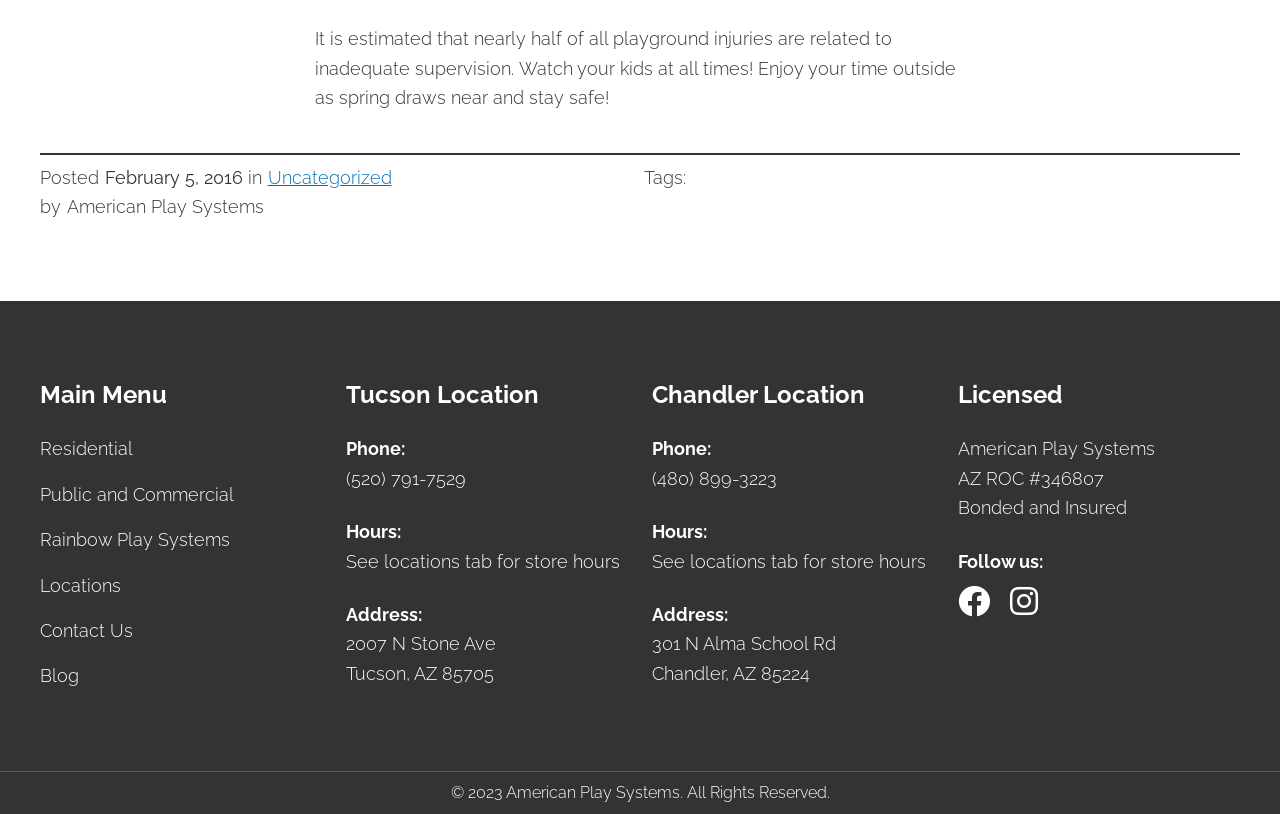Determine the bounding box coordinates of the clickable region to carry out the instruction: "Click on the Facebook link".

[0.748, 0.708, 0.773, 0.771]